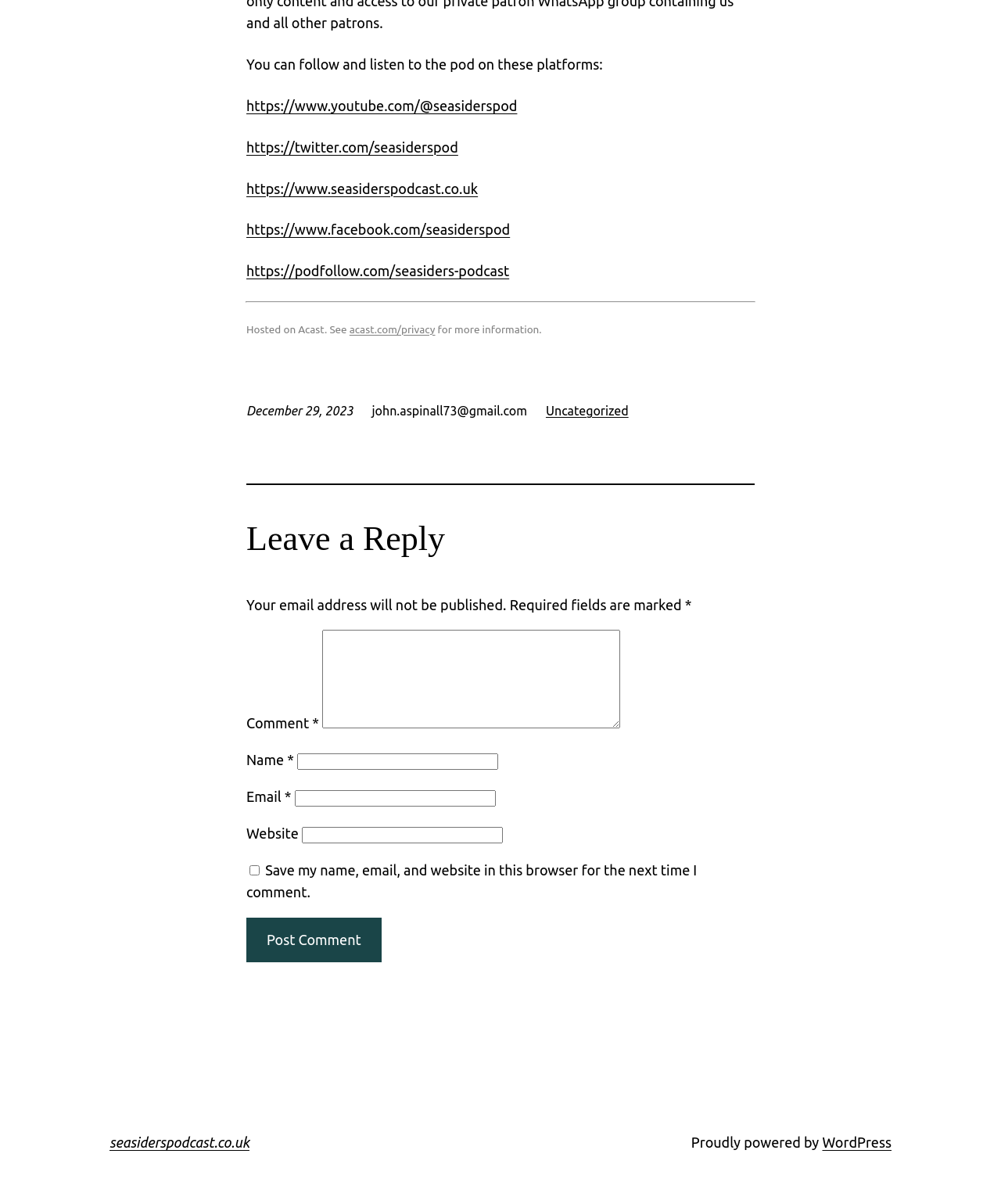What is the platform that hosts the podcast?
Kindly offer a comprehensive and detailed response to the question.

I found a link to 'acast.com/privacy' on the webpage, which suggests that the podcast is hosted on the Acast platform.